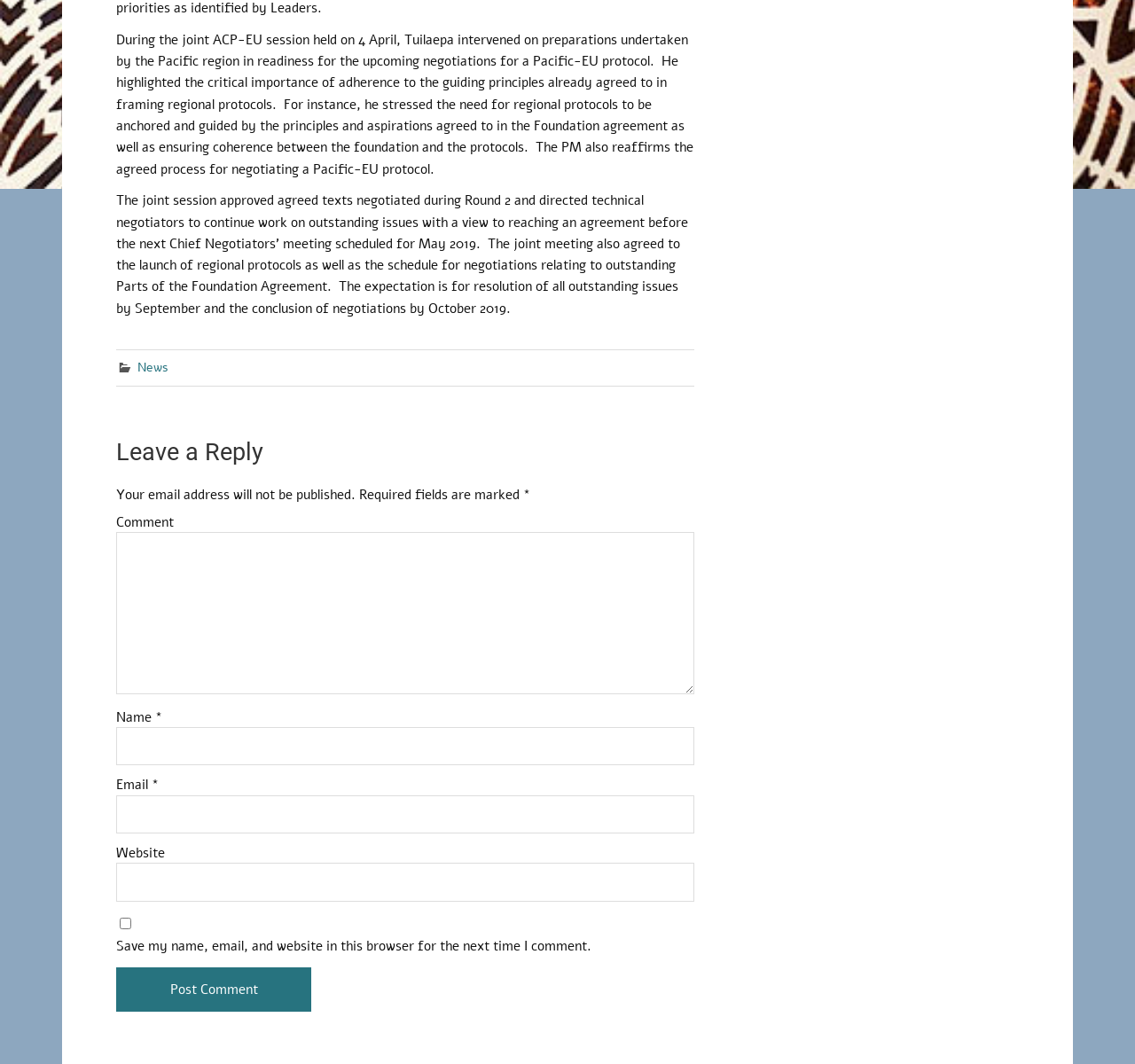What is the function of the checkbox?
Please use the image to provide a one-word or short phrase answer.

Save comment info